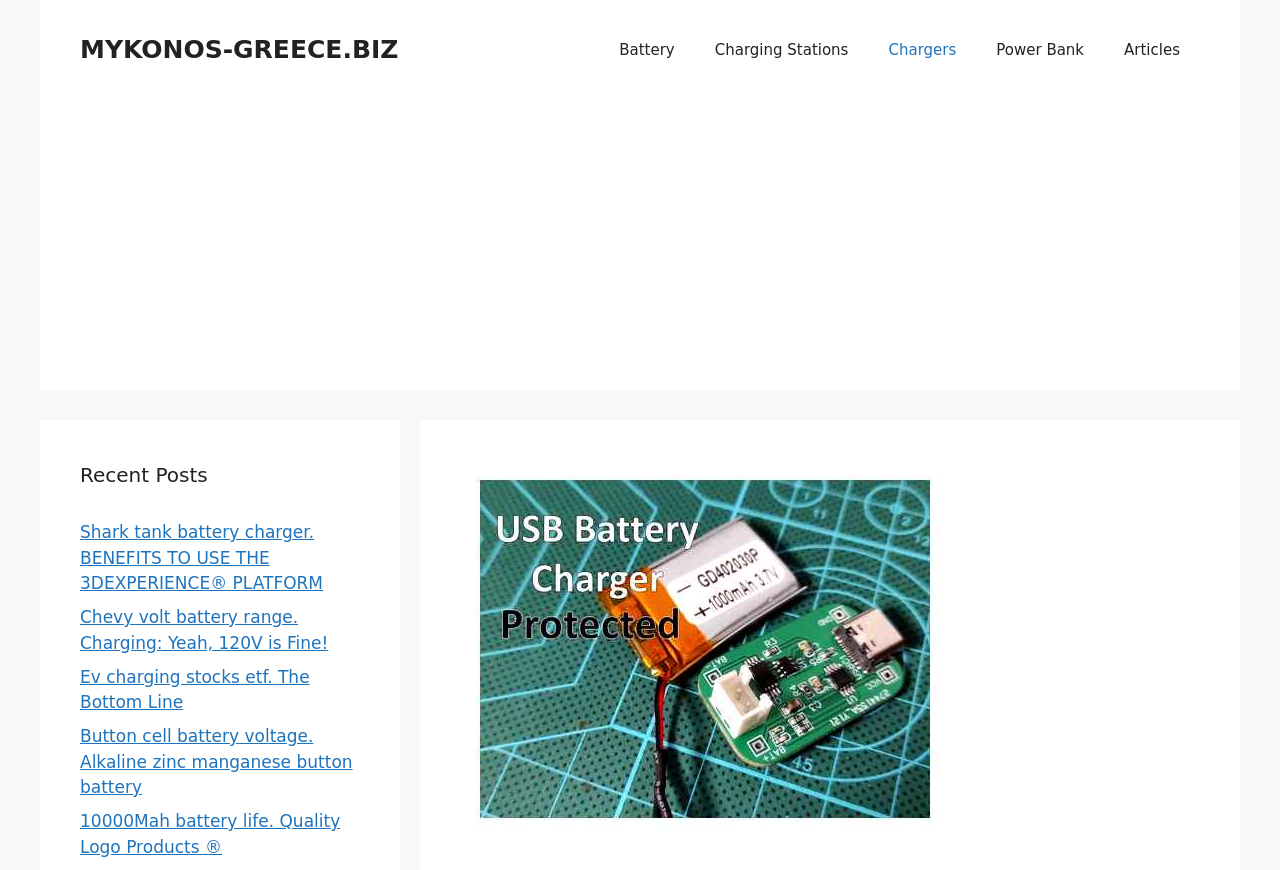What is the title of the recent posts section?
Offer a detailed and exhaustive answer to the question.

The heading element with the text 'Recent Posts' is located above the list of links, indicating that this section contains recent posts or articles.